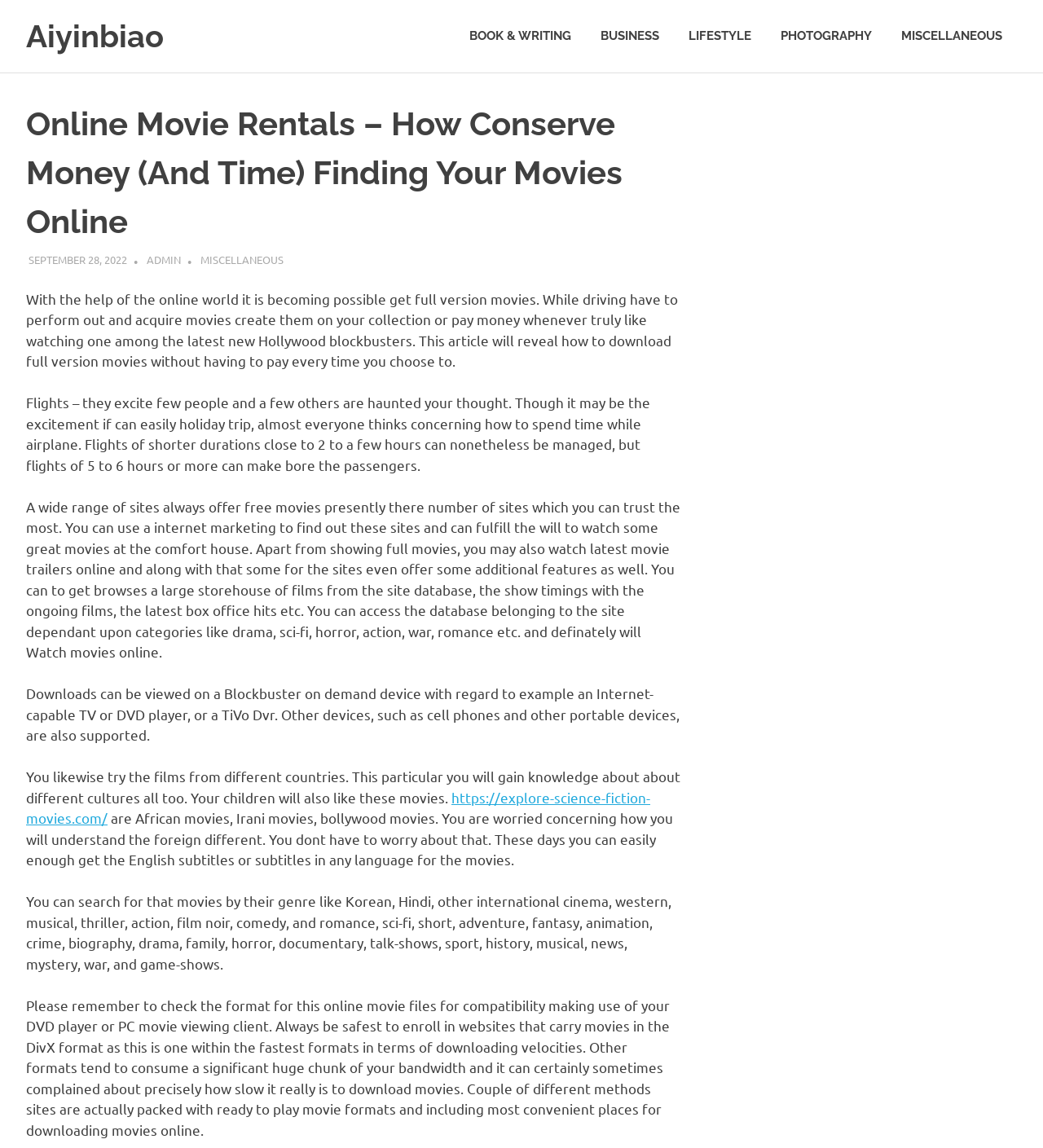Highlight the bounding box coordinates of the element you need to click to perform the following instruction: "Read the blog."

None